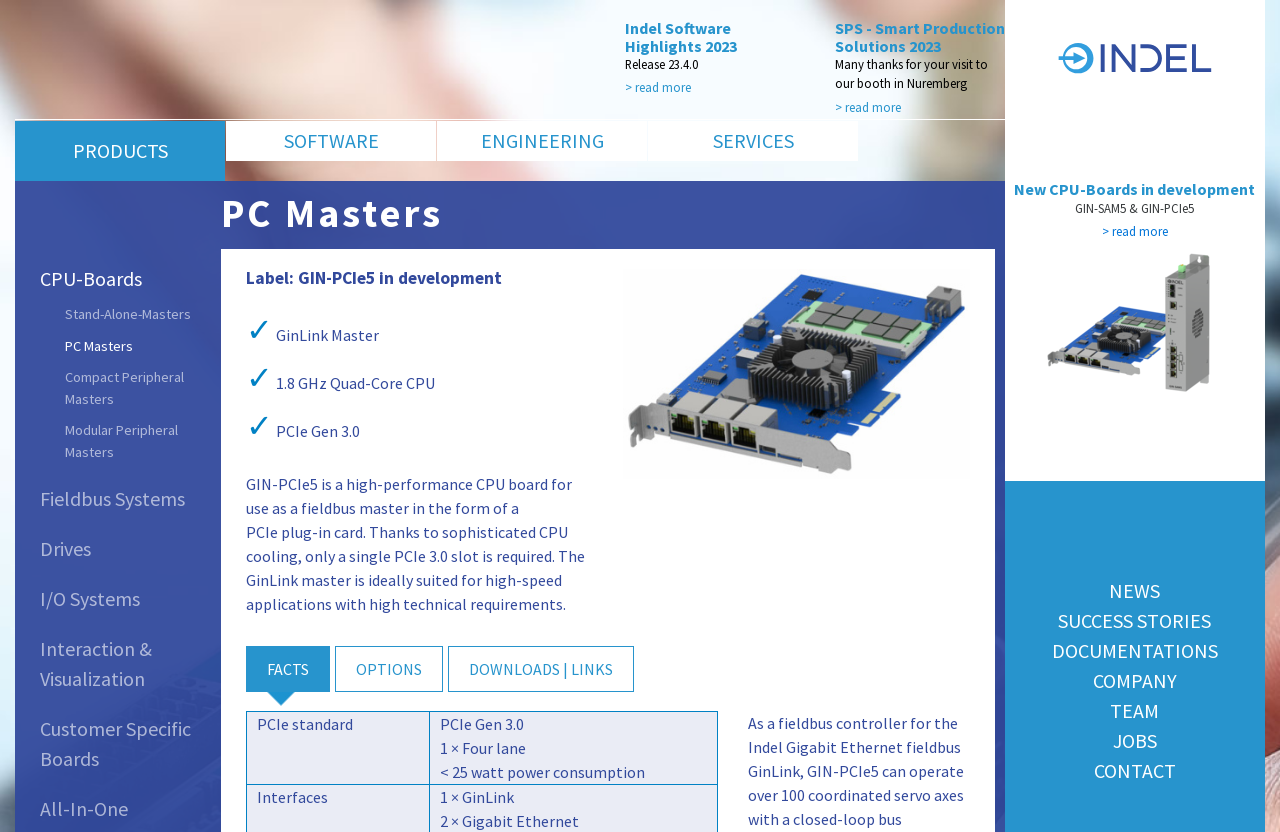Find the bounding box coordinates for the area that must be clicked to perform this action: "Learn more about 'New CPU-Boards in development'".

[0.861, 0.268, 0.912, 0.287]